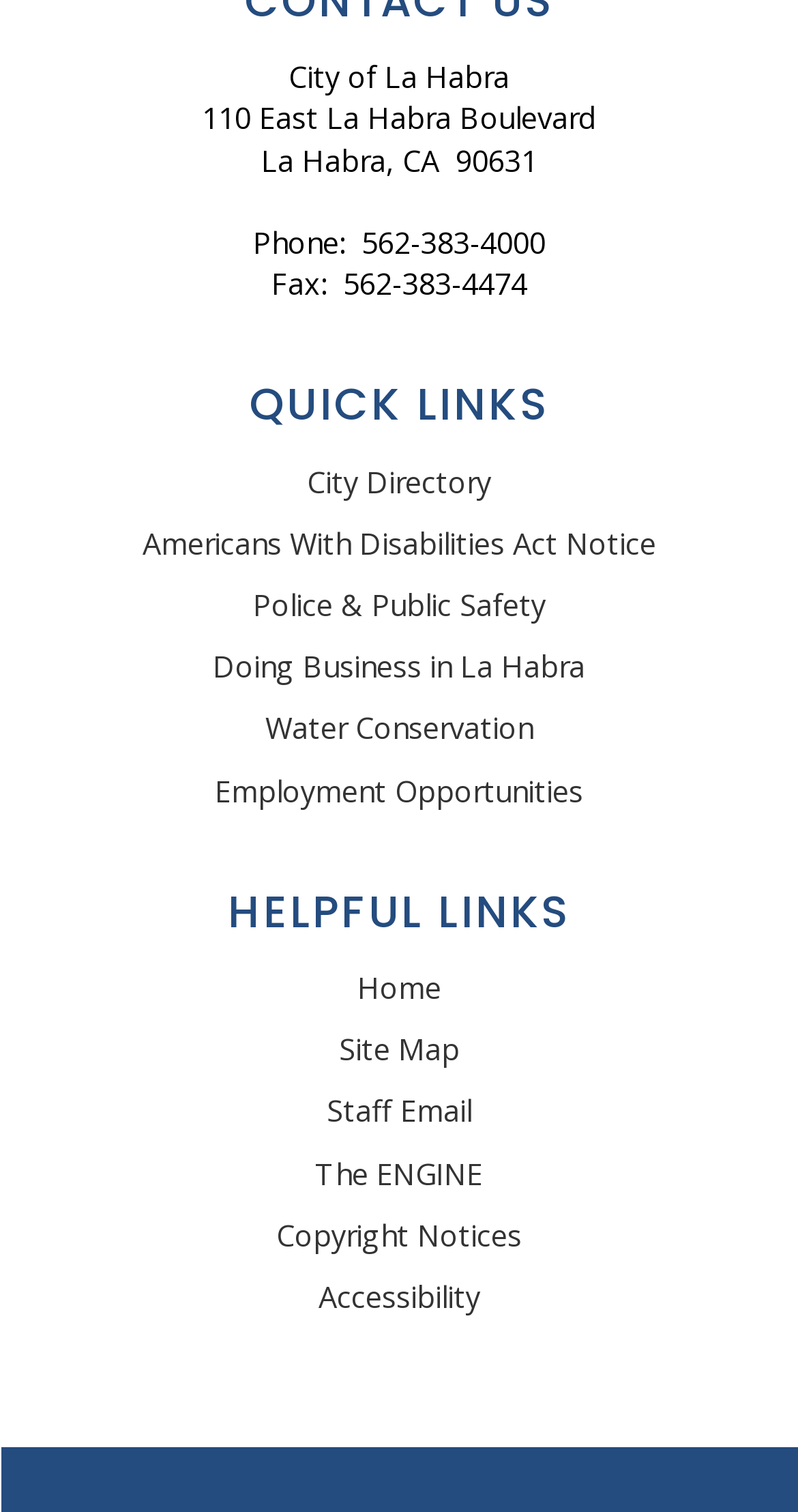Indicate the bounding box coordinates of the clickable region to achieve the following instruction: "view Site Map."

[0.424, 0.681, 0.576, 0.707]